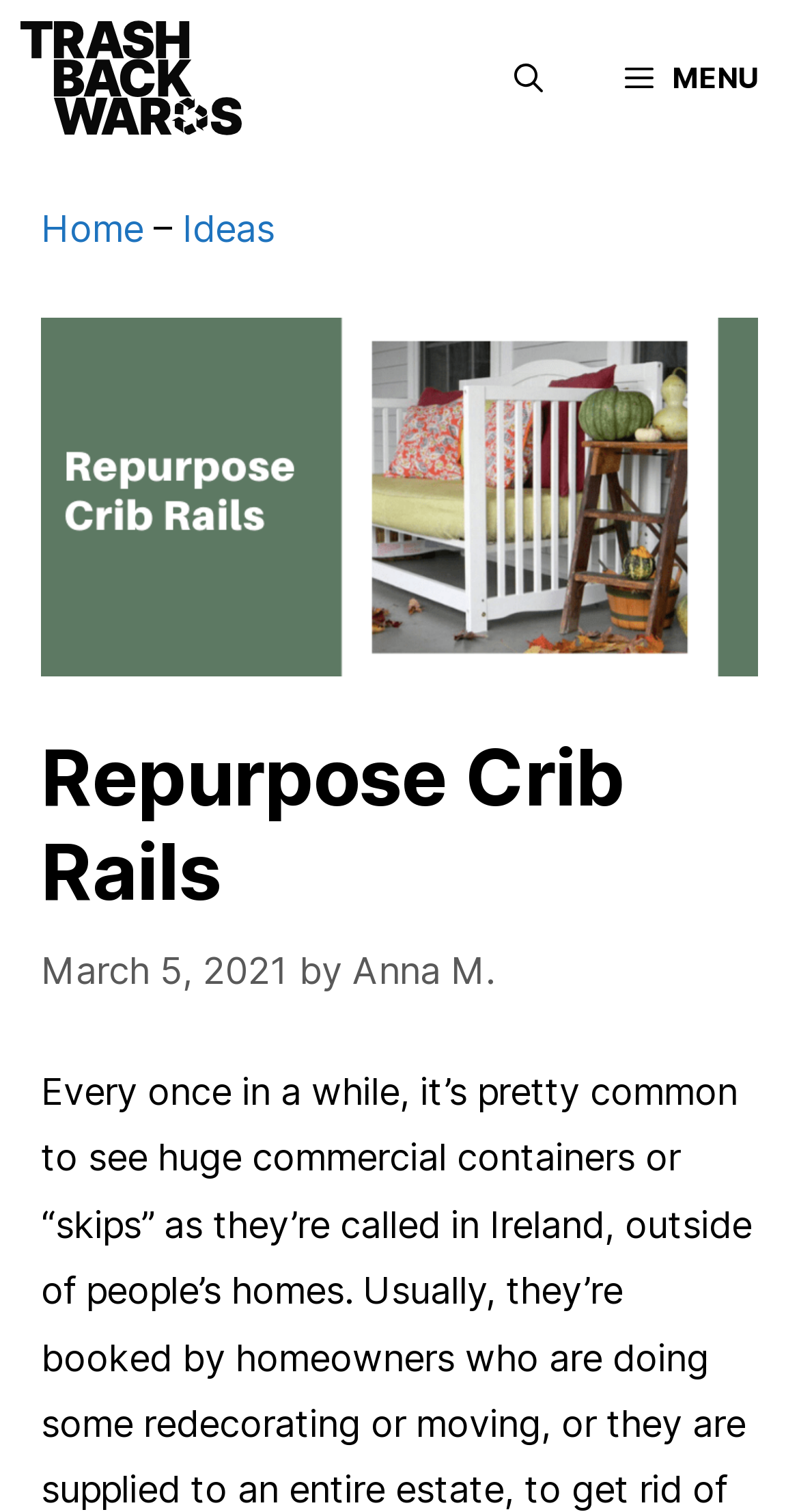Determine the bounding box of the UI component based on this description: "Menu". The bounding box coordinates should be four float values between 0 and 1, i.e., [left, top, right, bottom].

[0.731, 0.011, 1.0, 0.092]